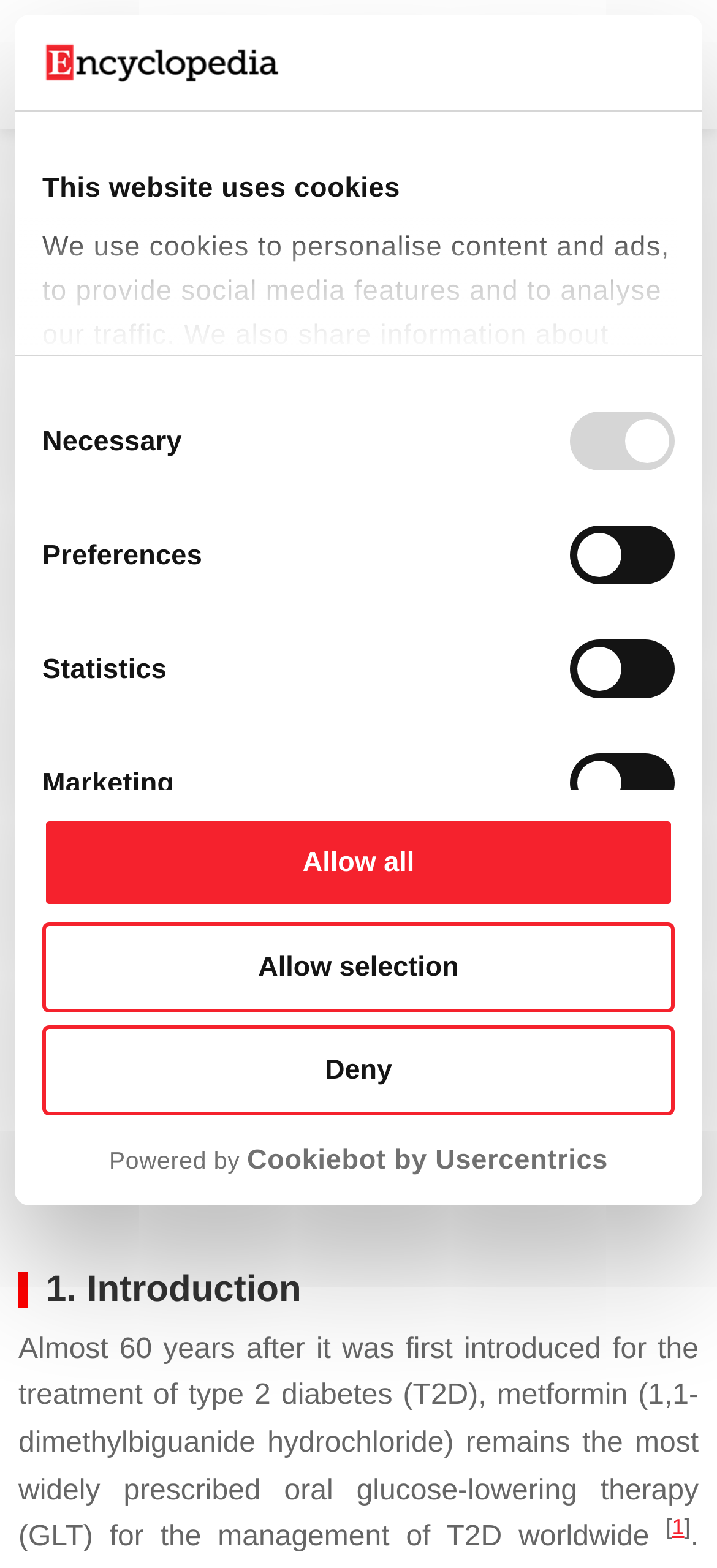Summarize the webpage in an elaborate manner.

This webpage is about Metformin in Type 2 Diabetes, which is an entry in an encyclopedia. At the top, there is a logo and a navigation menu with links to "Encyclopedia", "Scholarly Community Encyclopedia", and a button to open a hidden menu. Below the navigation menu, there is a title "Metformin in Type 2 Diabetes" and a subtitle "History". 

On the left side, there is a notice about cookies, which includes a heading, a paragraph of text, and four checkboxes for consent selection: Necessary, Preferences, Statistics, and Marketing. Below the notice, there are three buttons: "Deny", "Allow selection", and "Allow all". 

On the right side, there is a section about the entry, which includes a link to view the latest version, a note about the old version of the entry, and information about the subjects and contributor of the entry. The main content of the entry is a long paragraph of text about Metformin, followed by a heading "1. Introduction" and another paragraph of text. There is also a superscript link to a reference. 

At the bottom, there is a link to "Powered by Cookiebot by Usercentrics" and a button with a popup dialog for feedback.